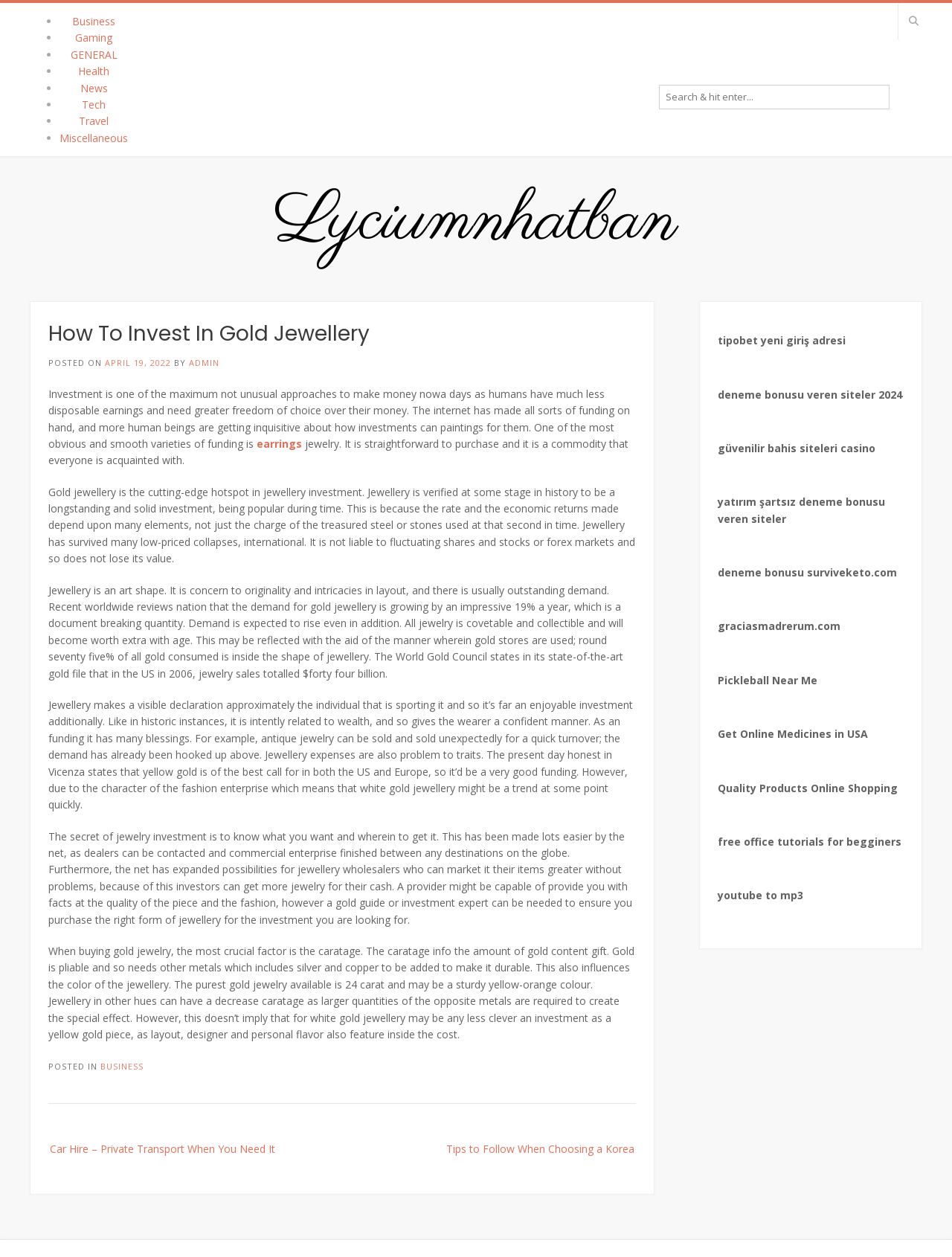Find the bounding box coordinates for the area that must be clicked to perform this action: "Visit the next post".

[0.051, 0.902, 0.32, 0.924]